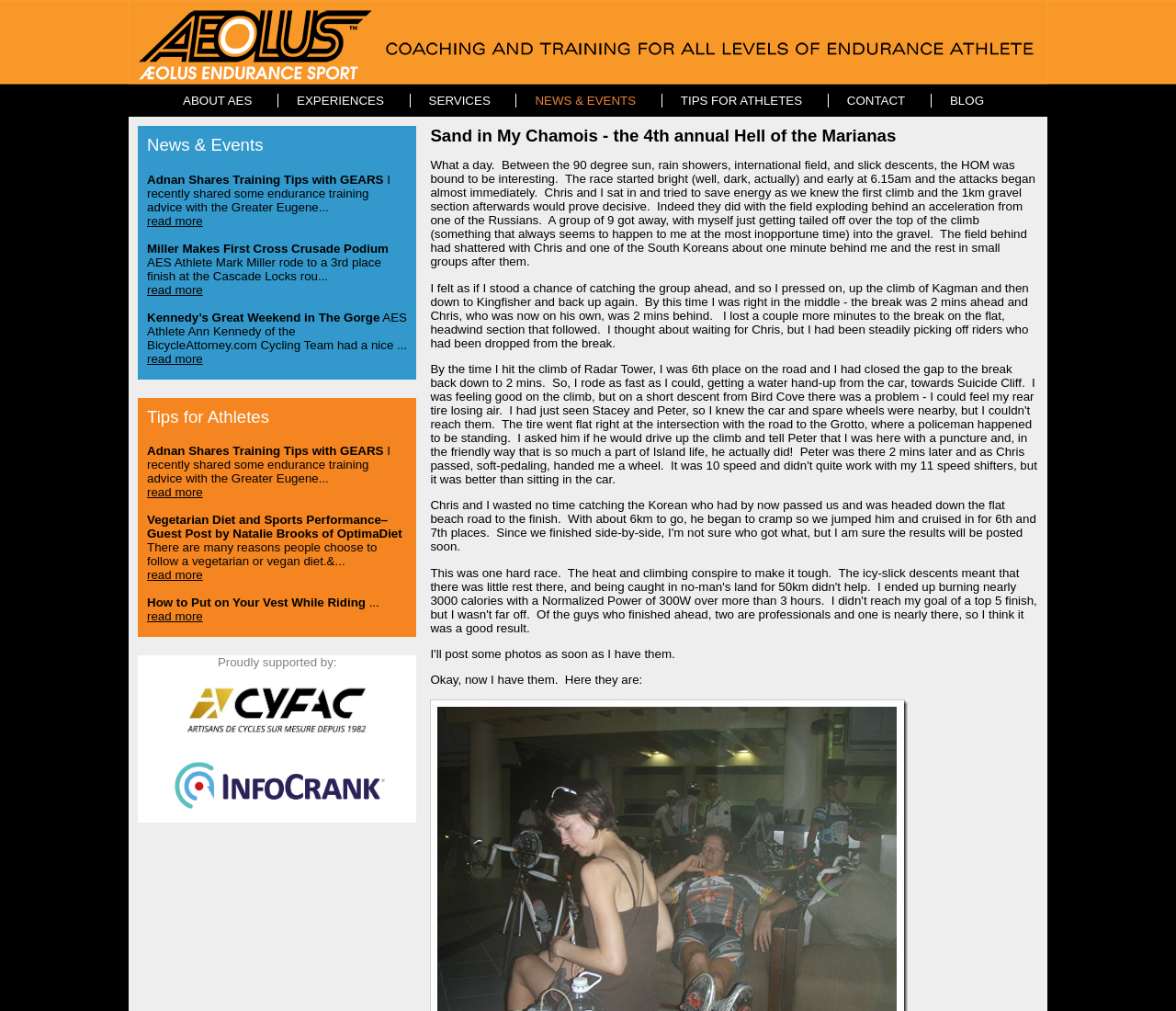What is the name of the endurance sport coaching and training website?
Based on the screenshot, provide a one-word or short-phrase response.

Aeolus Endurance Sport